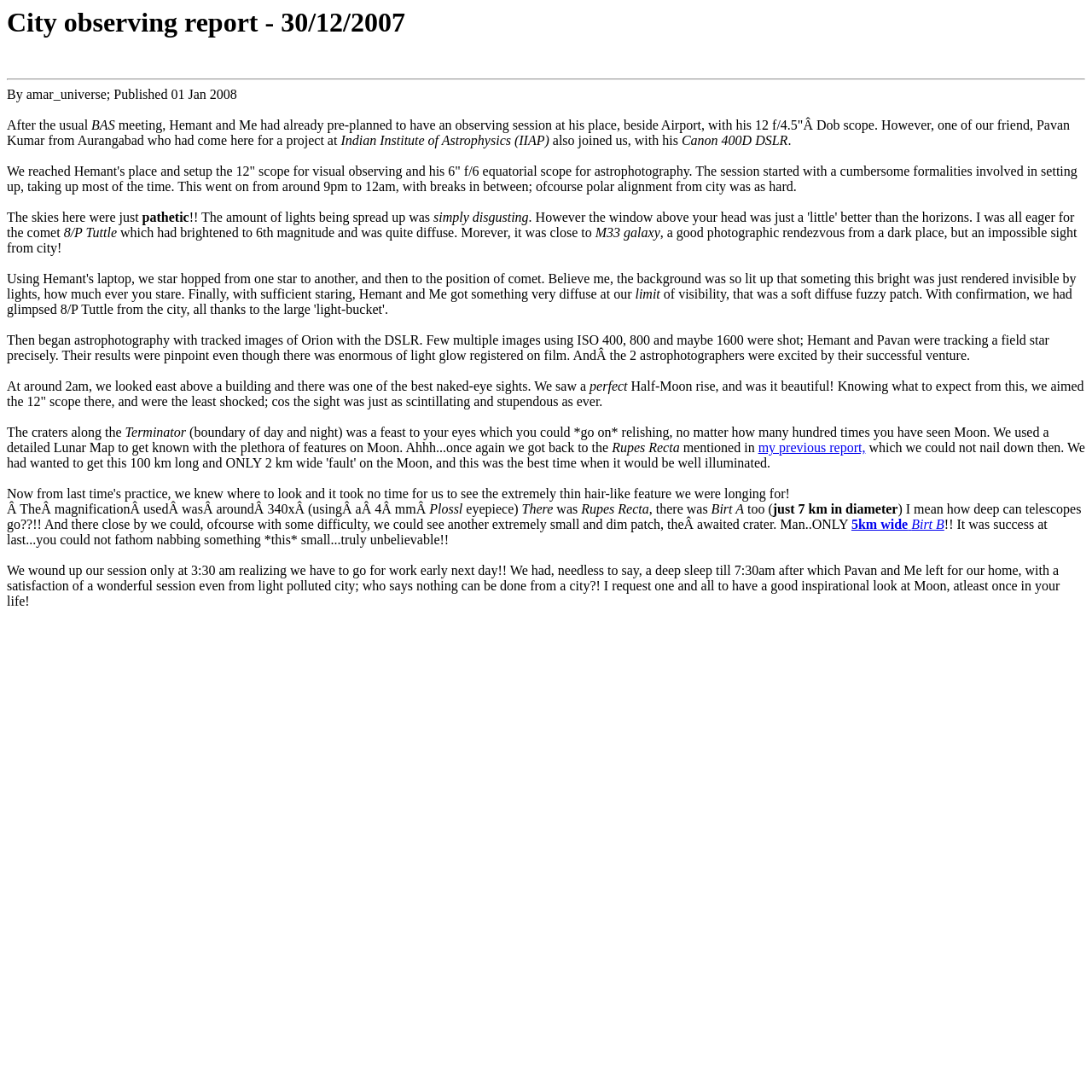Please determine the primary heading and provide its text.

City observing report - 30/12/2007